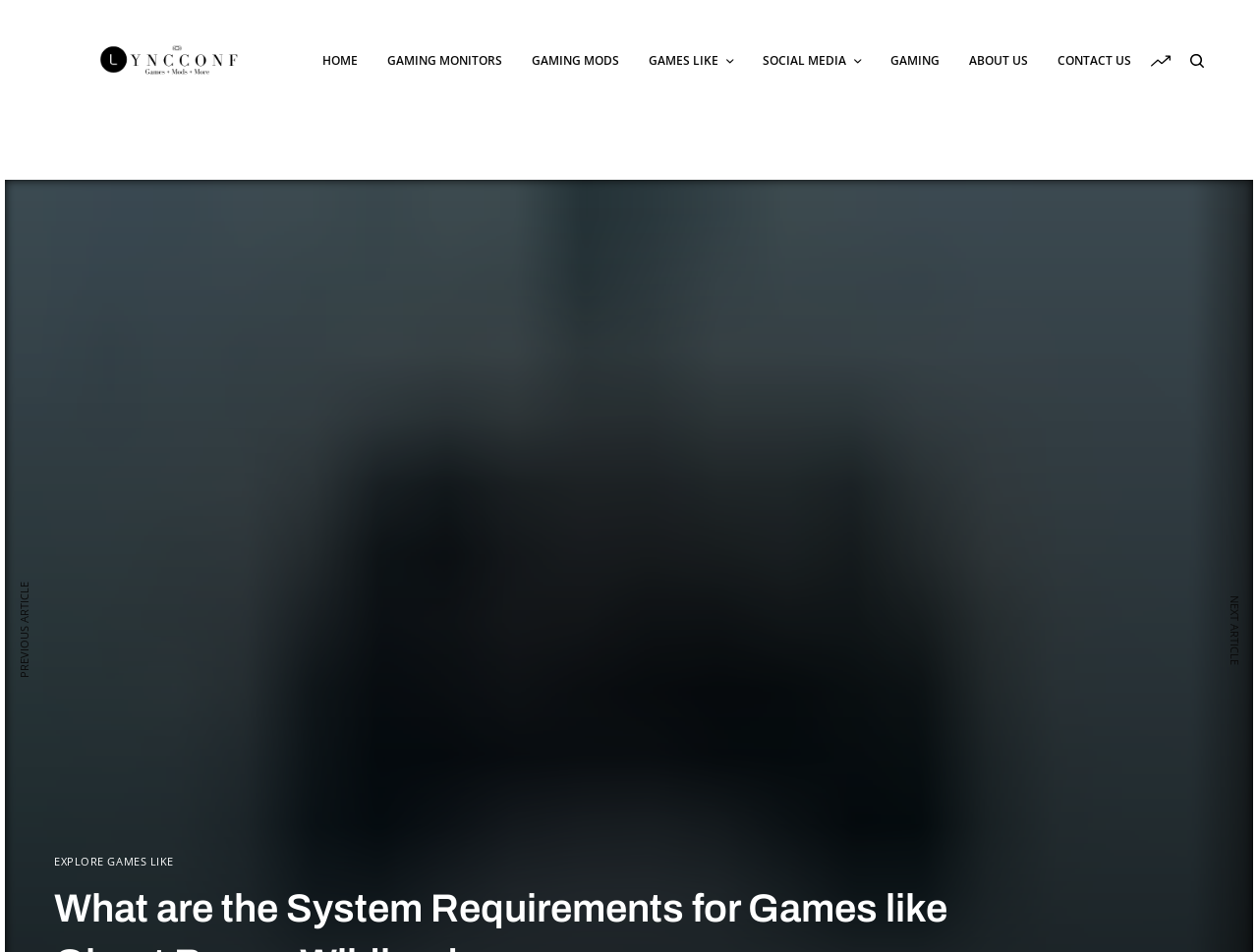Please locate the bounding box coordinates for the element that should be clicked to achieve the following instruction: "go to contact us". Ensure the coordinates are given as four float numbers between 0 and 1, i.e., [left, top, right, bottom].

[0.841, 0.0, 0.899, 0.127]